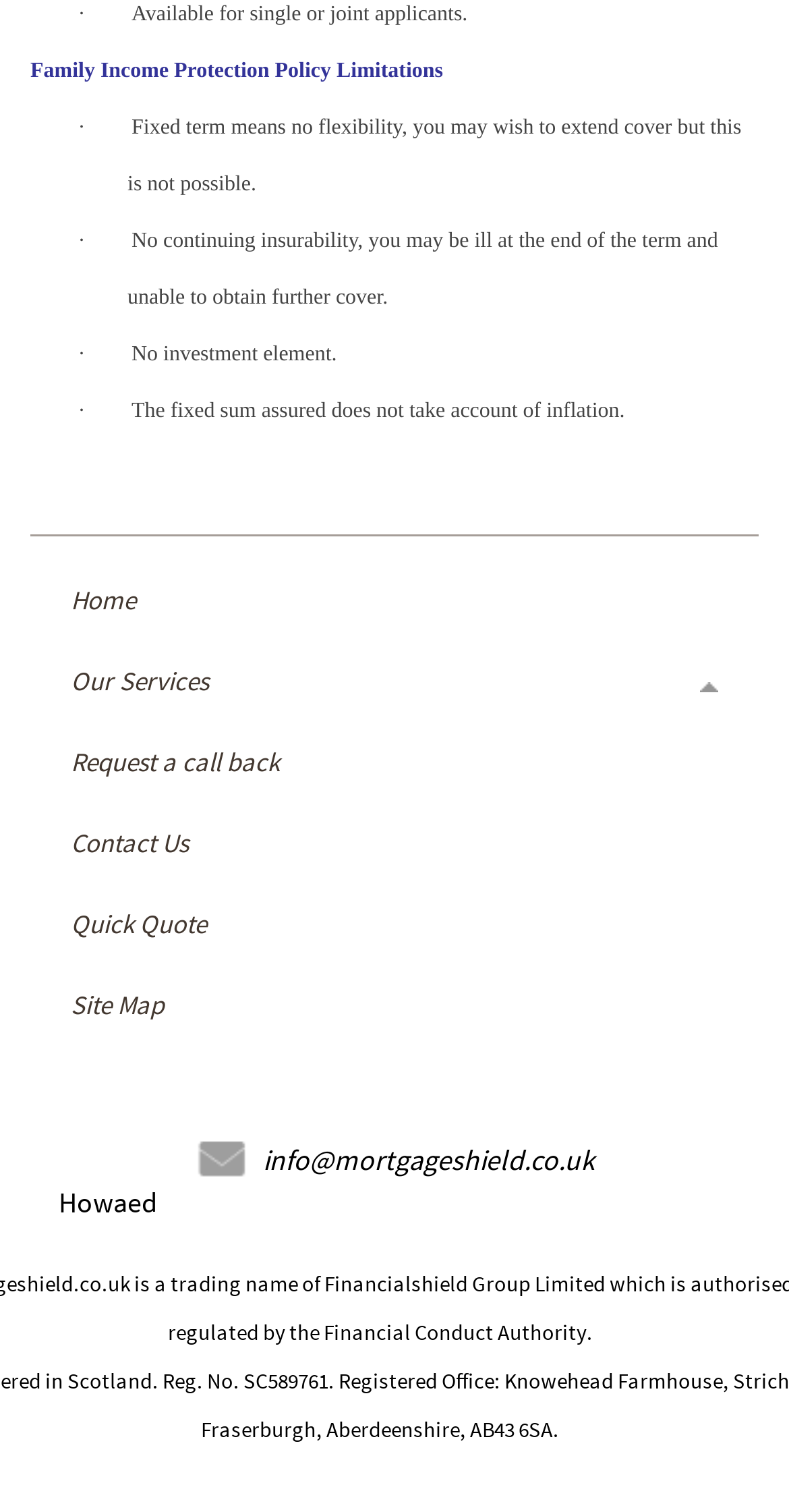Please locate the bounding box coordinates of the element that should be clicked to achieve the given instruction: "Click on Home".

[0.038, 0.373, 0.962, 0.4]